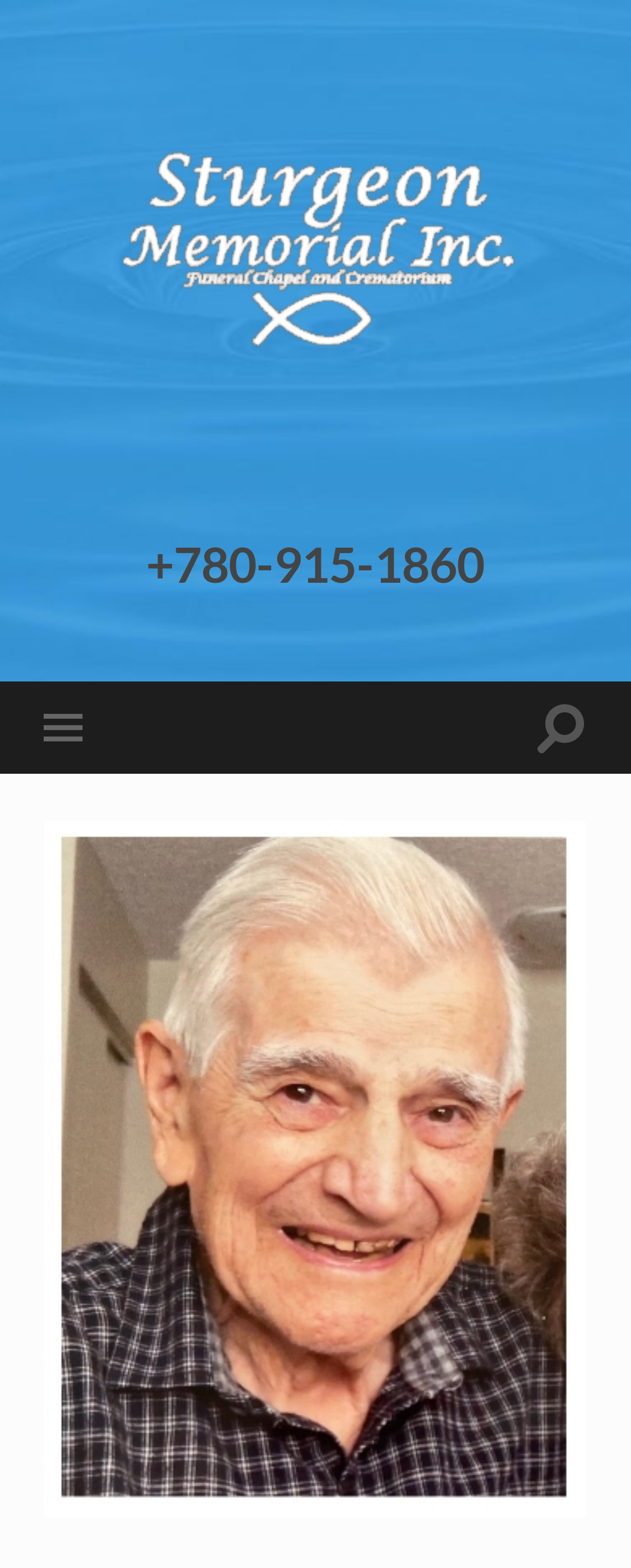What is the company name associated with David Ruptash?
Provide a fully detailed and comprehensive answer to the question.

The company name 'STURGEON MEMORIAL INC.' is associated with David Ruptash as it is mentioned alongside his name in the root element of the webpage.